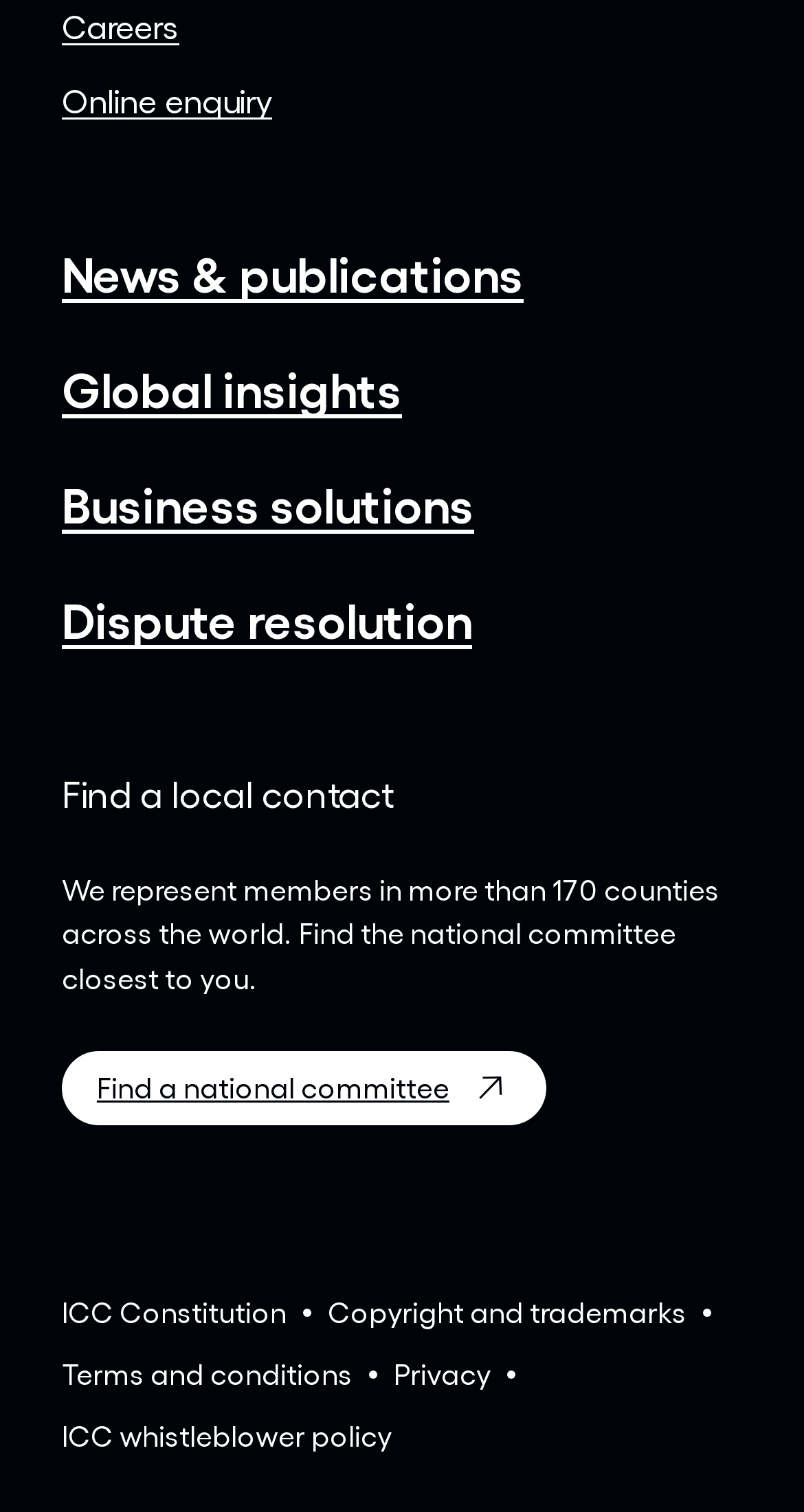What is the theme of the webpage?
Use the screenshot to answer the question with a single word or phrase.

International Chamber of Commerce